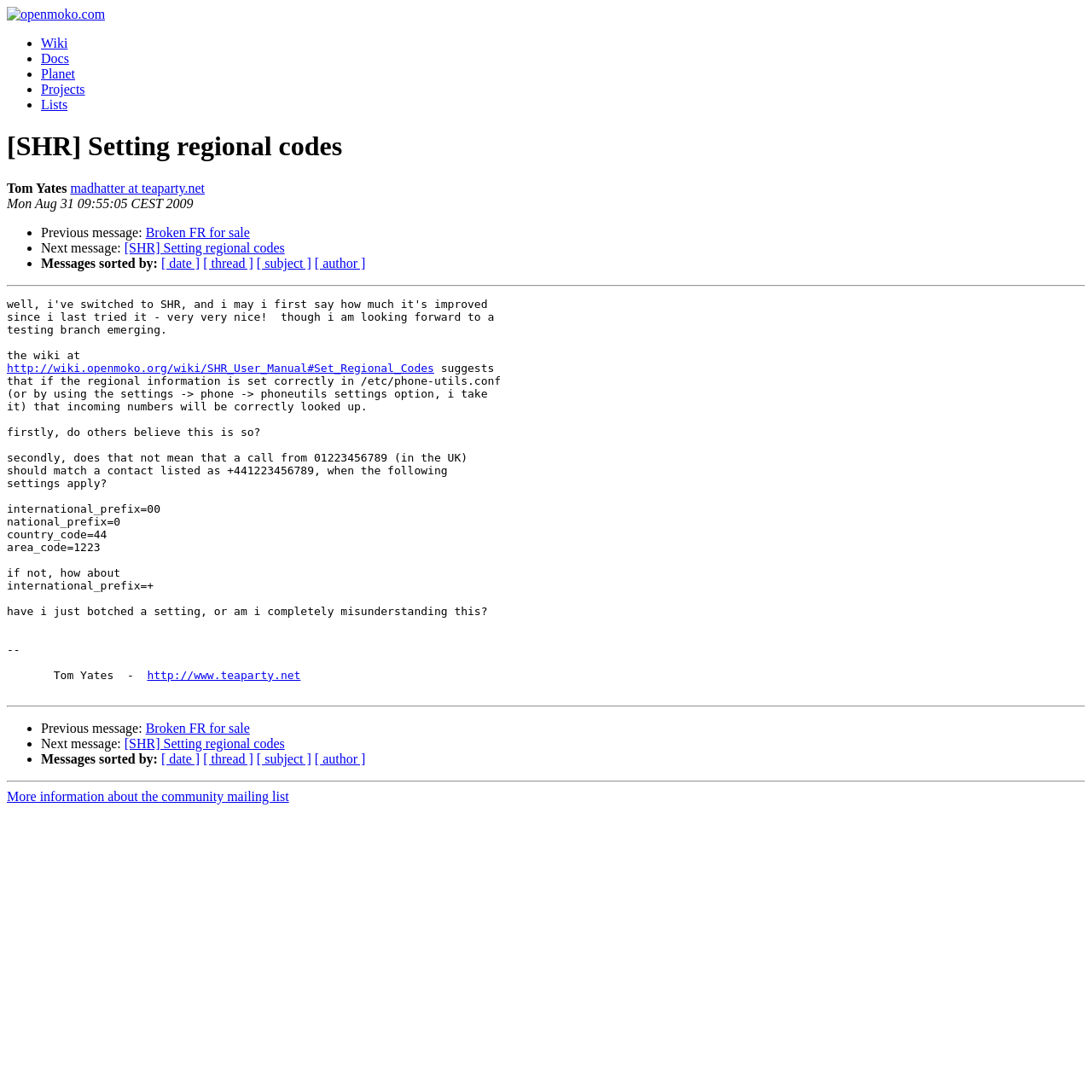Identify the bounding box coordinates of the specific part of the webpage to click to complete this instruction: "Visit OpenMoko website".

[0.006, 0.006, 0.096, 0.02]